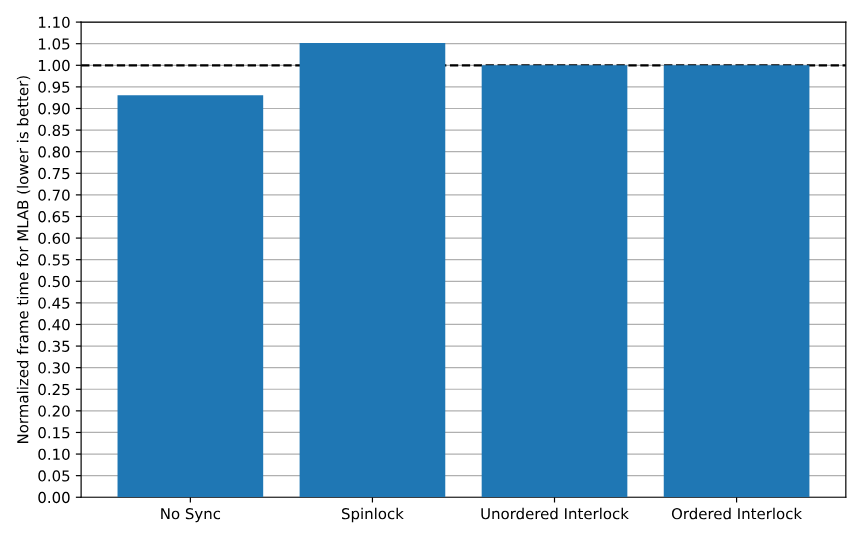Please answer the following question as detailed as possible based on the image: 
Which synchronization method has the highest frame time?

By comparing the bars in the chart, it can be seen that the 'Spinlock' method has a slightly higher frame time compared to the other synchronization methods, including 'No Sync', 'Unordered Interlock', and 'Ordered Interlock'.